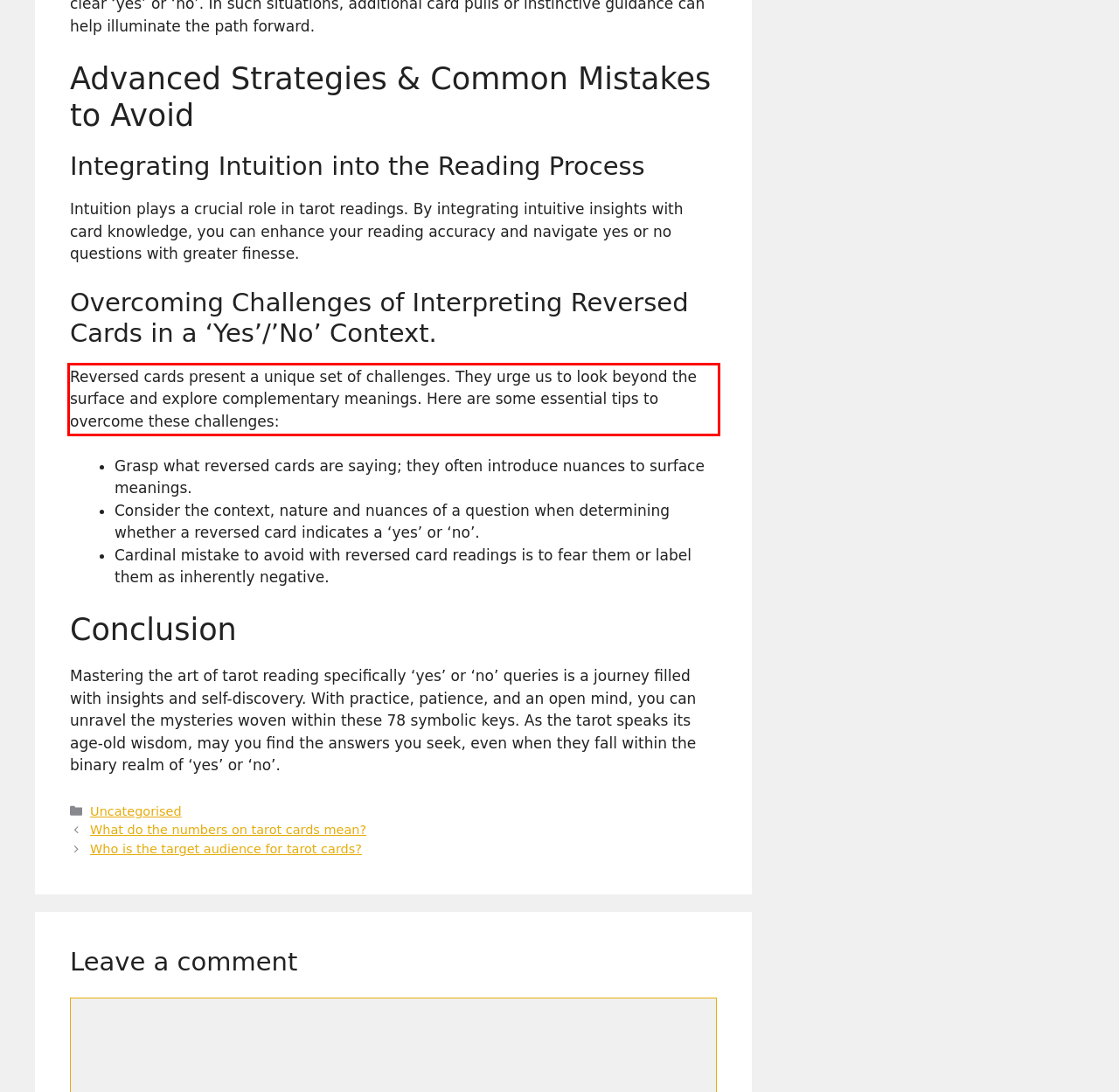There is a screenshot of a webpage with a red bounding box around a UI element. Please use OCR to extract the text within the red bounding box.

Reversed cards present a unique set of challenges. They urge us to look beyond the surface and explore complementary meanings. Here are some essential tips to overcome these challenges: